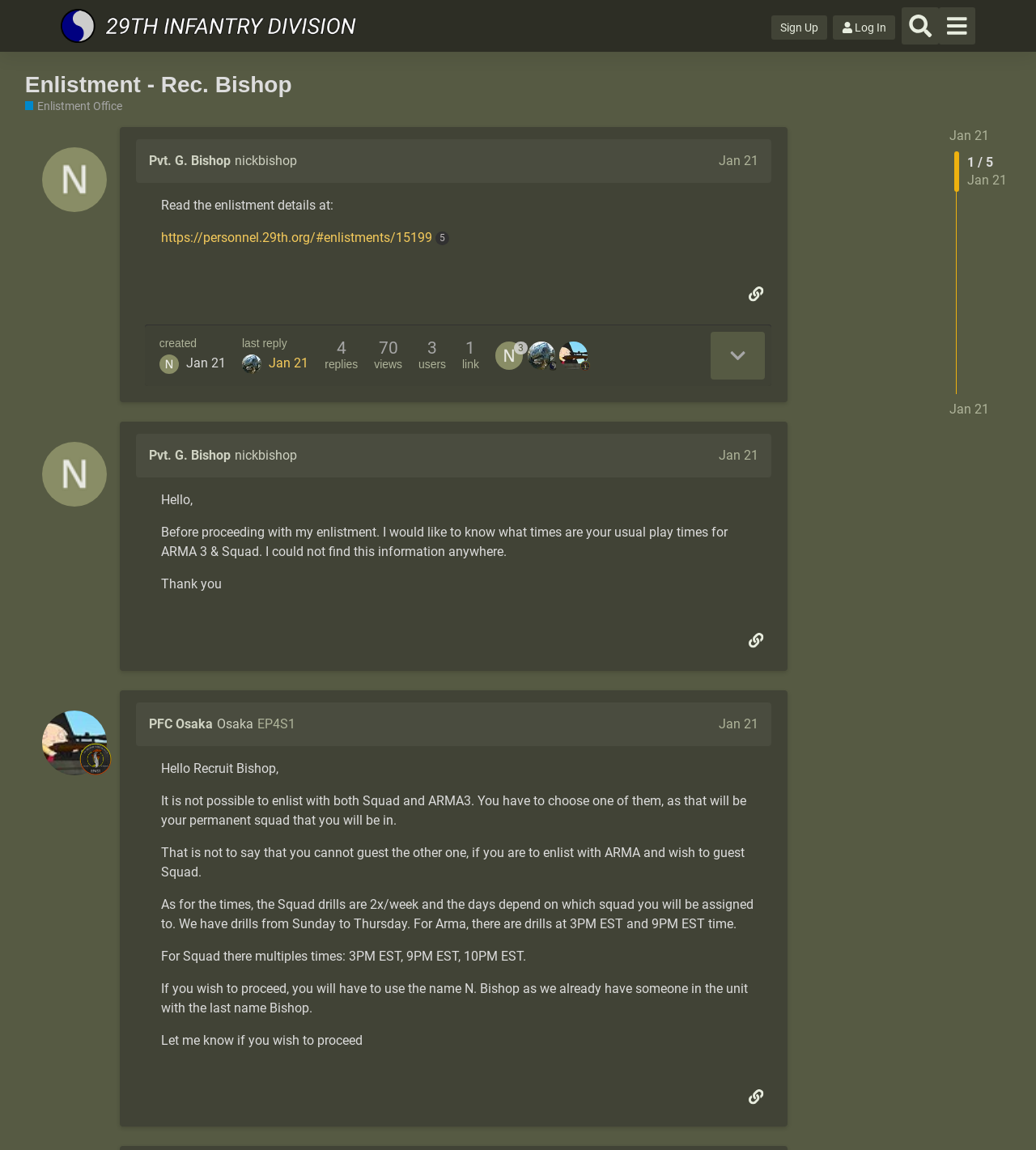Please determine the bounding box coordinates of the element to click on in order to accomplish the following task: "Click the 'share a link to this post' button". Ensure the coordinates are four float numbers ranging from 0 to 1, i.e., [left, top, right, bottom].

[0.715, 0.244, 0.745, 0.268]